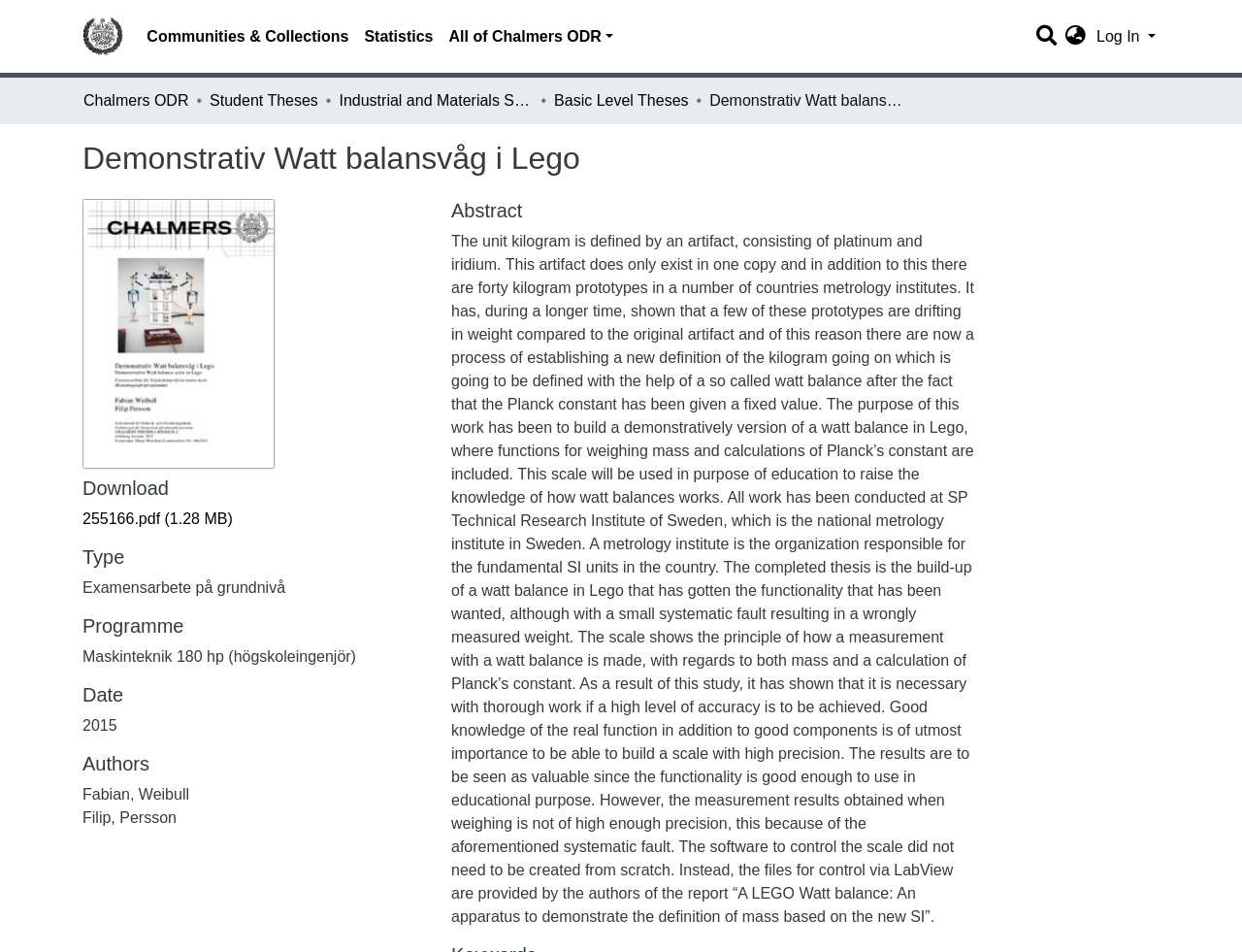What is the programme mentioned in the webpage?
Answer the question with a detailed explanation, including all necessary information.

I found the answer by looking at the programme section of the webpage, which mentions that the programme is Maskinteknik 180 hp (högskoleingenjör).